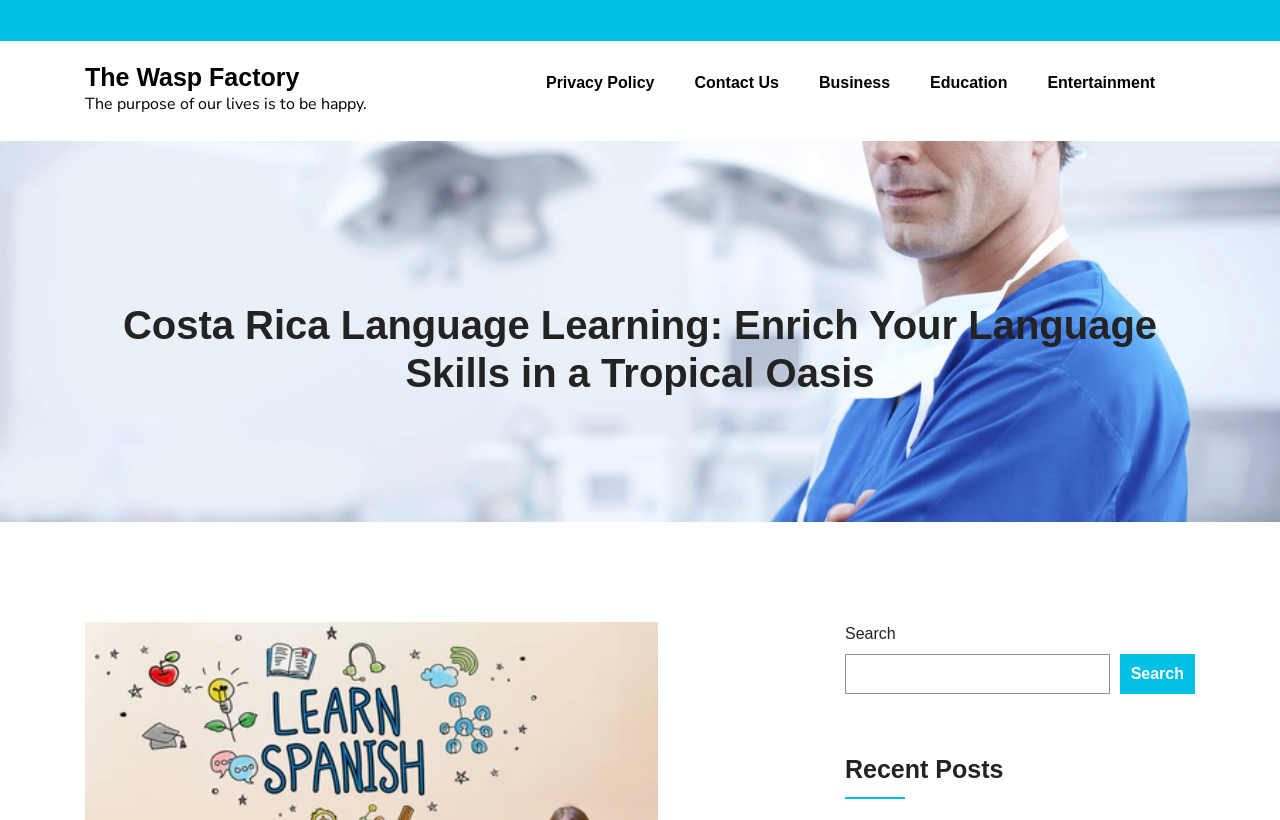How many categories are listed at the top of the webpage?
Please interpret the details in the image and answer the question thoroughly.

There are five categories listed at the top of the webpage, which are 'Privacy Policy', 'Contact Us', 'Business', 'Education', and 'Entertainment'. These categories are represented as links and are located horizontally at the top of the webpage.